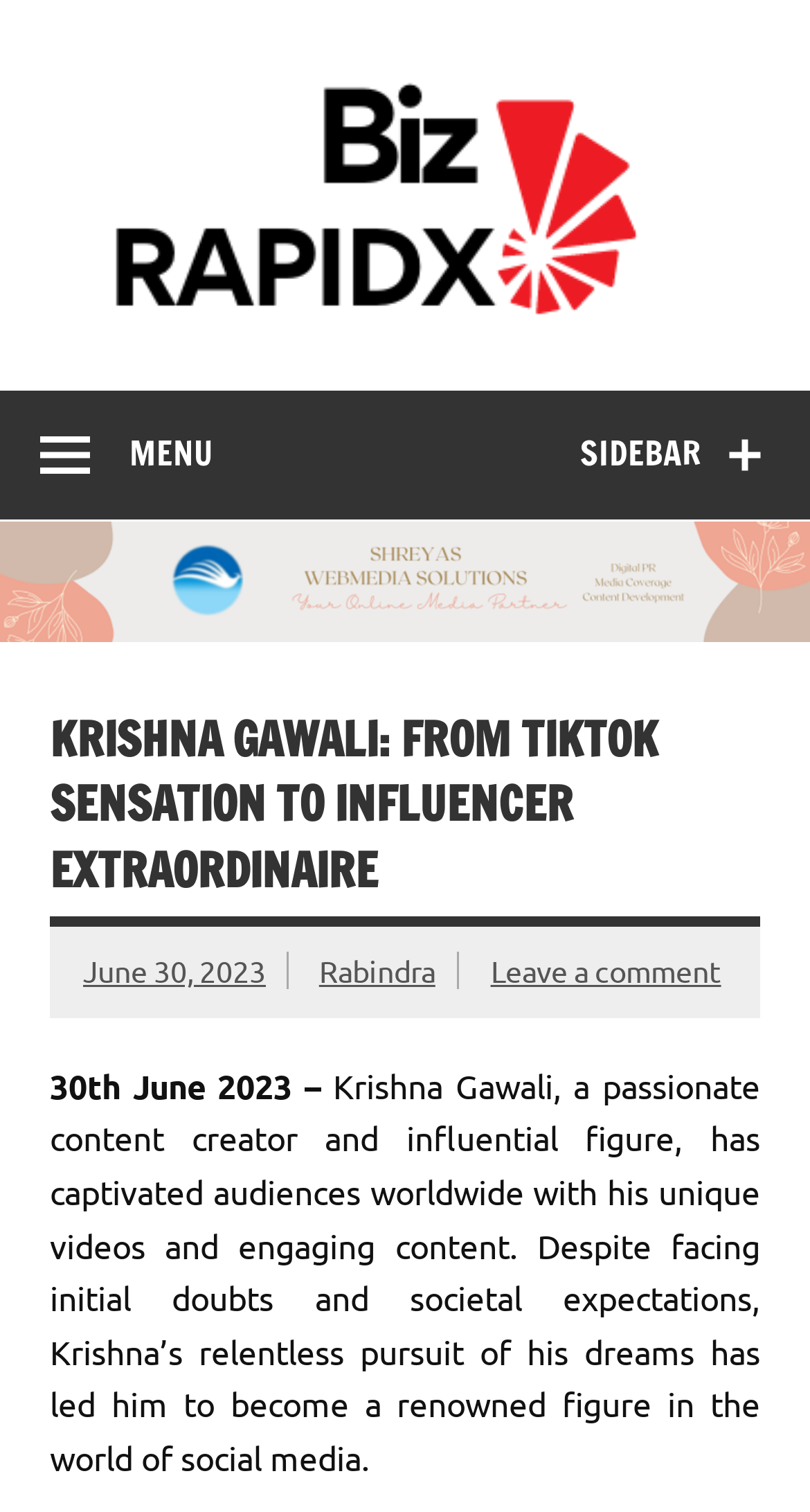What is the date of the article?
Answer the question with as much detail as possible.

I determined the date of the article by looking at the link 'June 30, 2023' which is located below the main heading and above the article content.